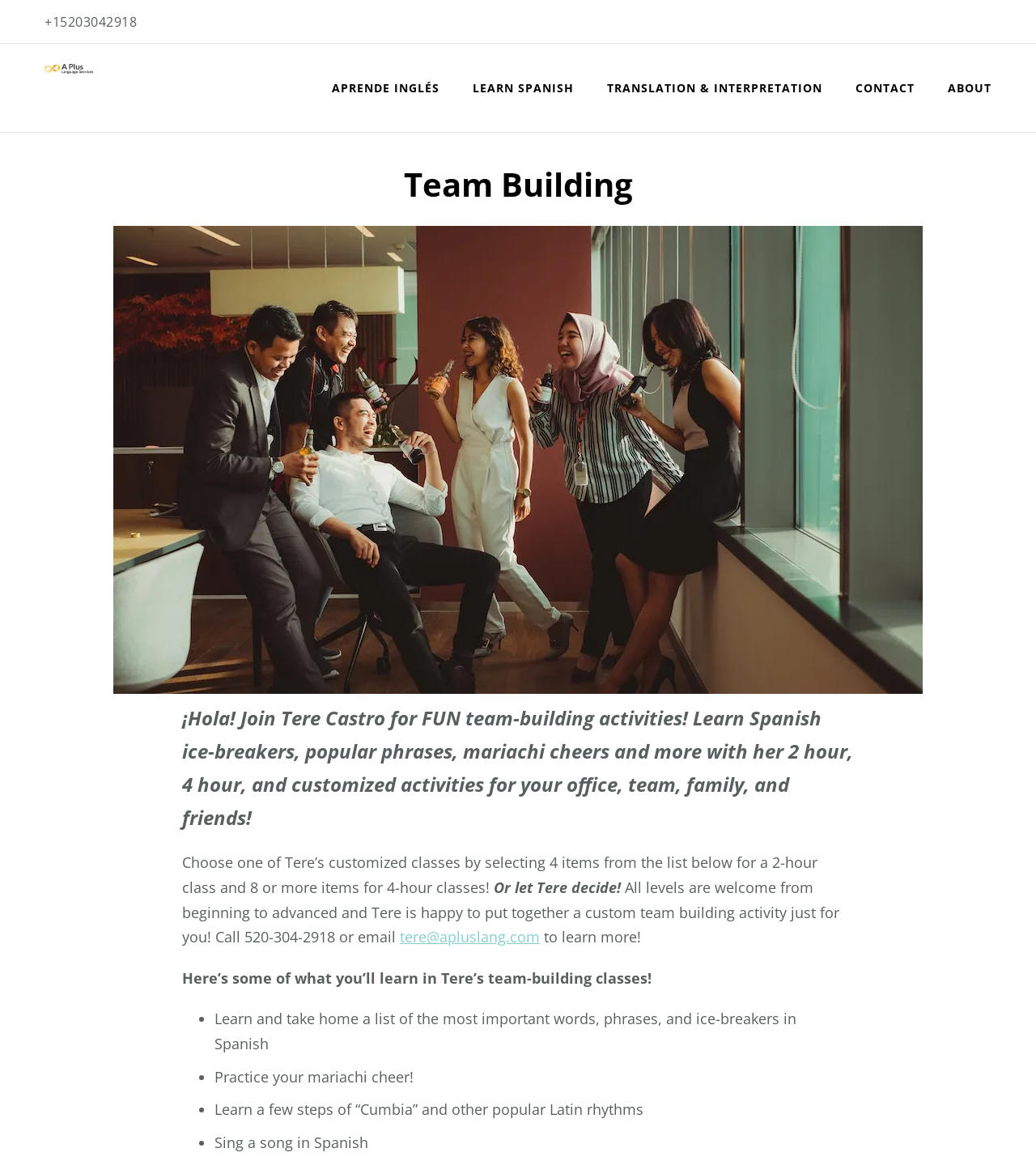What is the phone number to contact for team-building activities?
Look at the image and answer the question with a single word or phrase.

520-304-2918